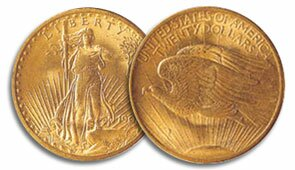What is depicted on the reverse side of the coin?
Please answer the question as detailed as possible.

According to the caption, the reverse side of the coin depicts a soaring eagle above a sunburst, which is a key feature of the coin's design.